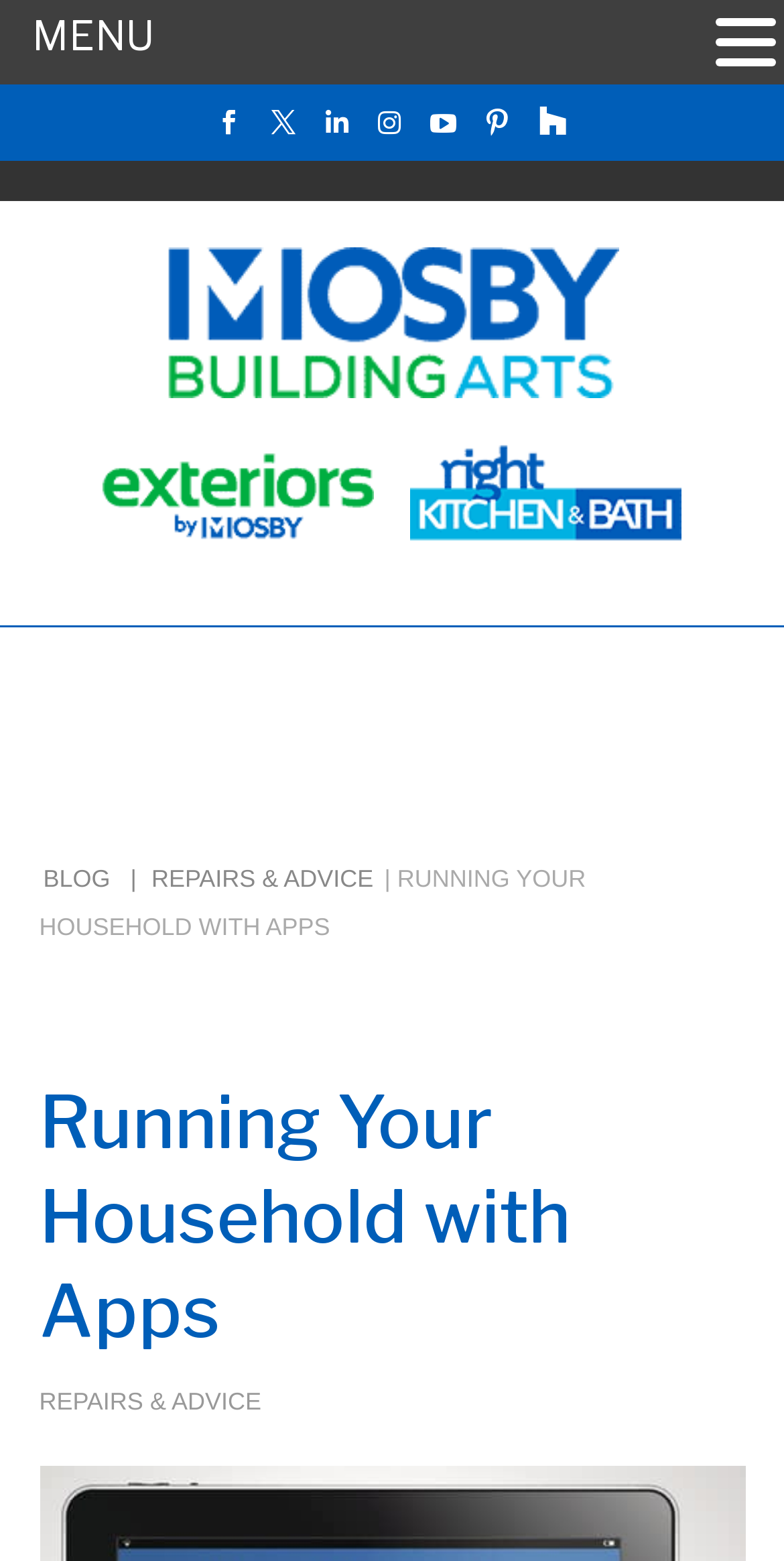Locate the bounding box coordinates of the element that should be clicked to execute the following instruction: "read the blog".

[0.05, 0.554, 0.188, 0.572]